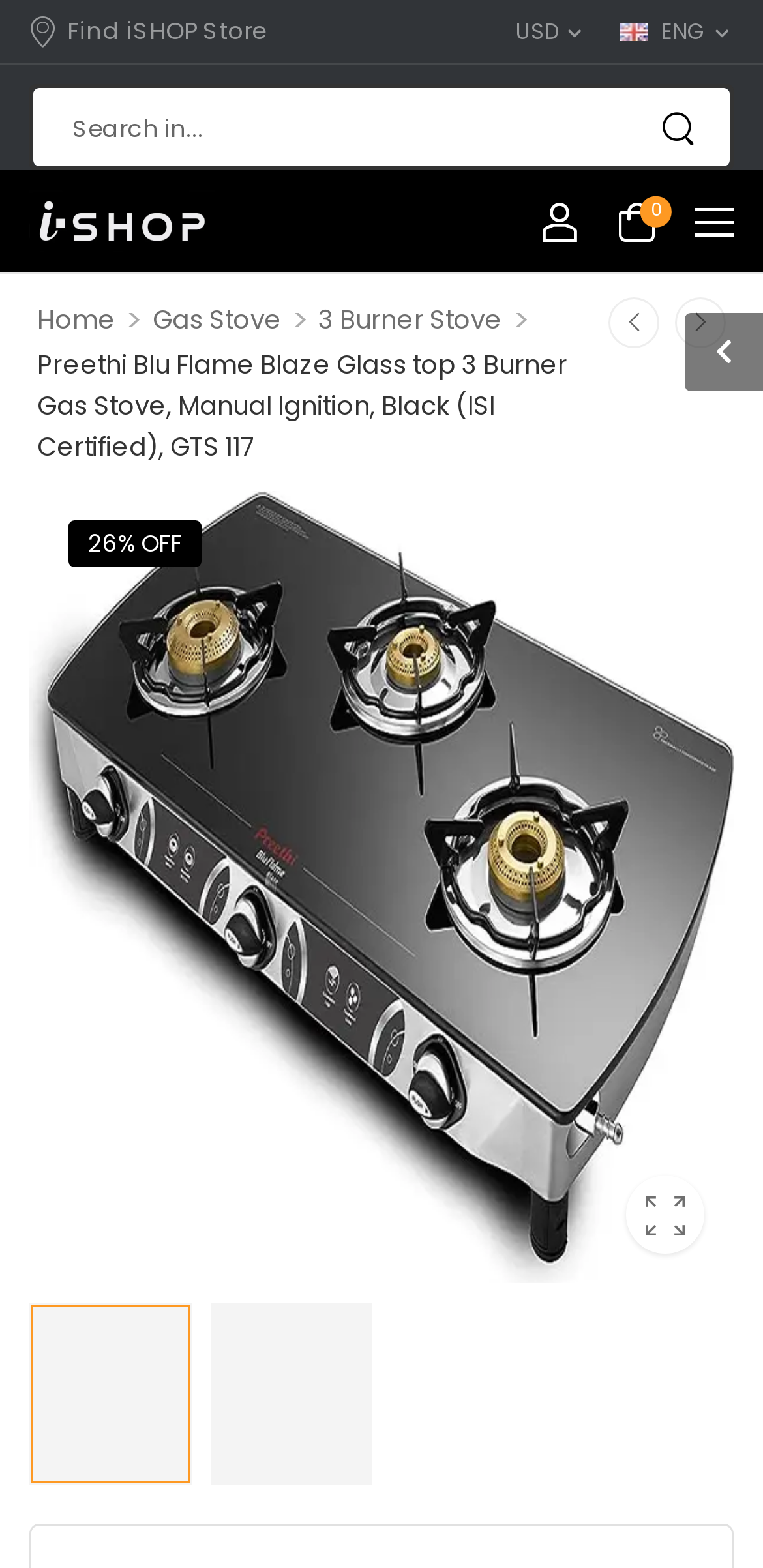What is the discount percentage on the product? Using the information from the screenshot, answer with a single word or phrase.

26% OFF